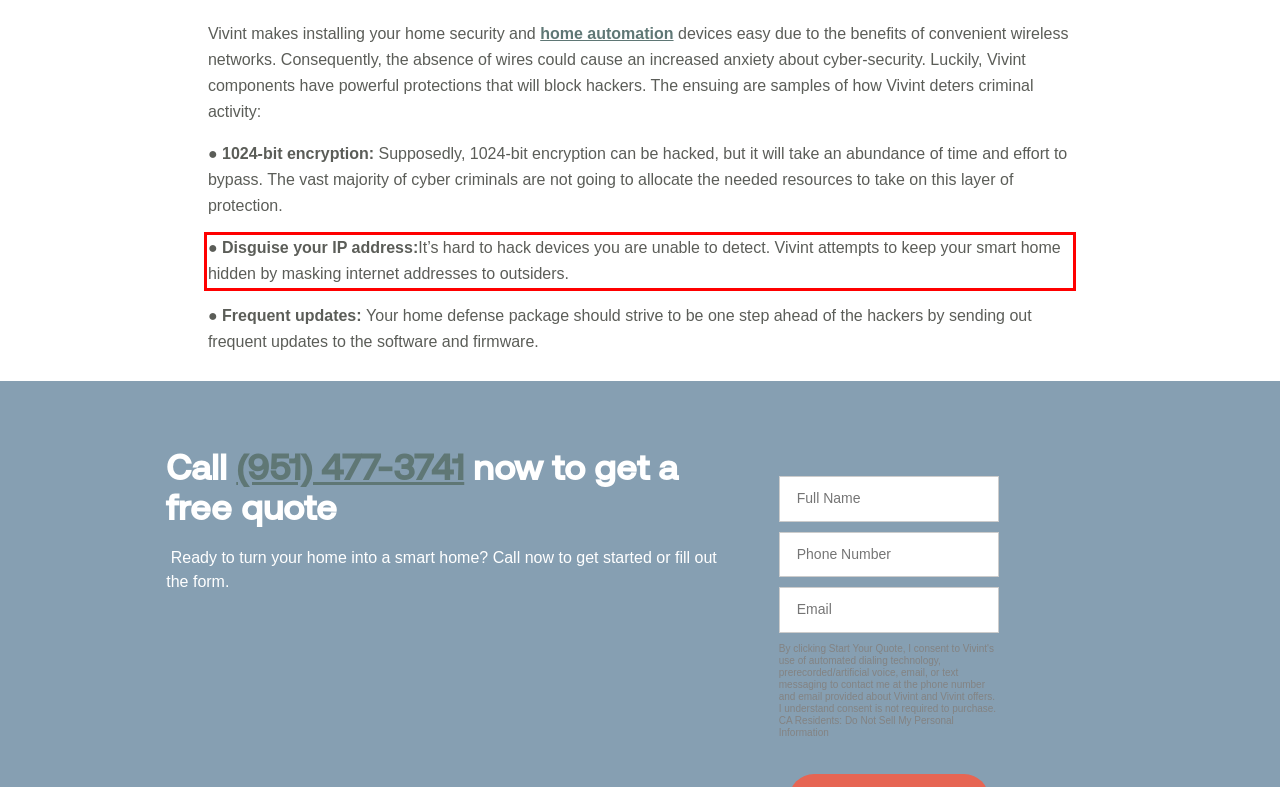Analyze the screenshot of the webpage that features a red bounding box and recognize the text content enclosed within this red bounding box.

● Disguise your IP address:It’s hard to hack devices you are unable to detect. Vivint attempts to keep your smart home hidden by masking internet addresses to outsiders.